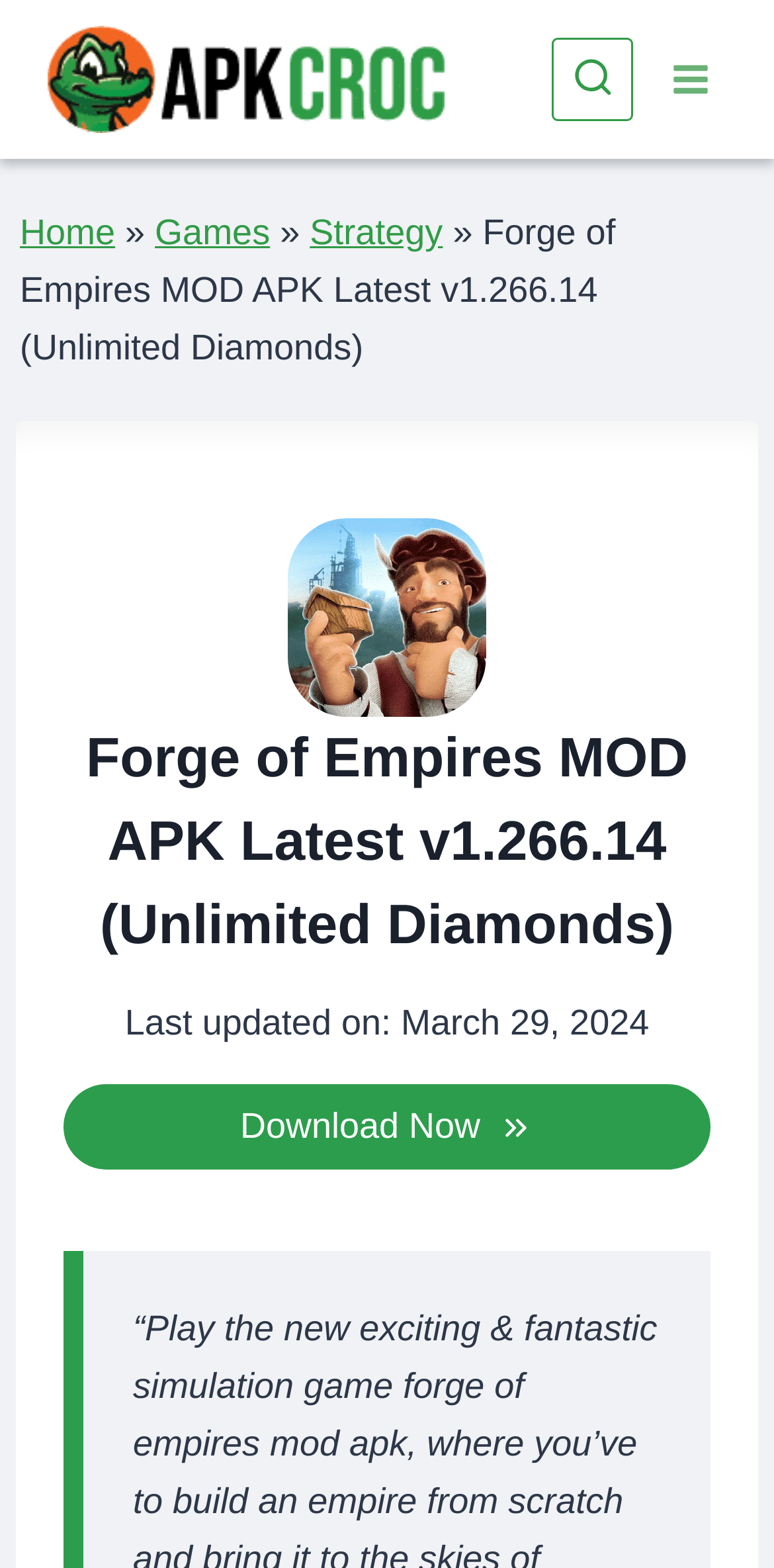Describe all visible elements and their arrangement on the webpage.

The webpage is about Forge of Empires MOD APK, a new sensational game where you build a new empire by advancement, with unlimited diamonds, gems, and more. 

At the top left corner, there is an "apkcroc logo" image, which is also a link. Next to it, on the top right corner, there are two buttons: "View Search Form" and "Open menu". The "Open menu" button has a "Toggle Menu" image inside it.

Below the top section, there is a navigation bar with breadcrumbs, which includes links to "Home", "Games", and "Strategy". The title "Forge of Empires MOD APK Latest v1.266.14 (Unlimited Diamonds)" is displayed prominently, with a figure containing an image of the "forge of empires apk icon" and a heading with the same title.

Under the title, there is a text "Last updated on: March 29, 2024" and a "Download Now" link. At the bottom right corner, there is a "Scroll to top" button.